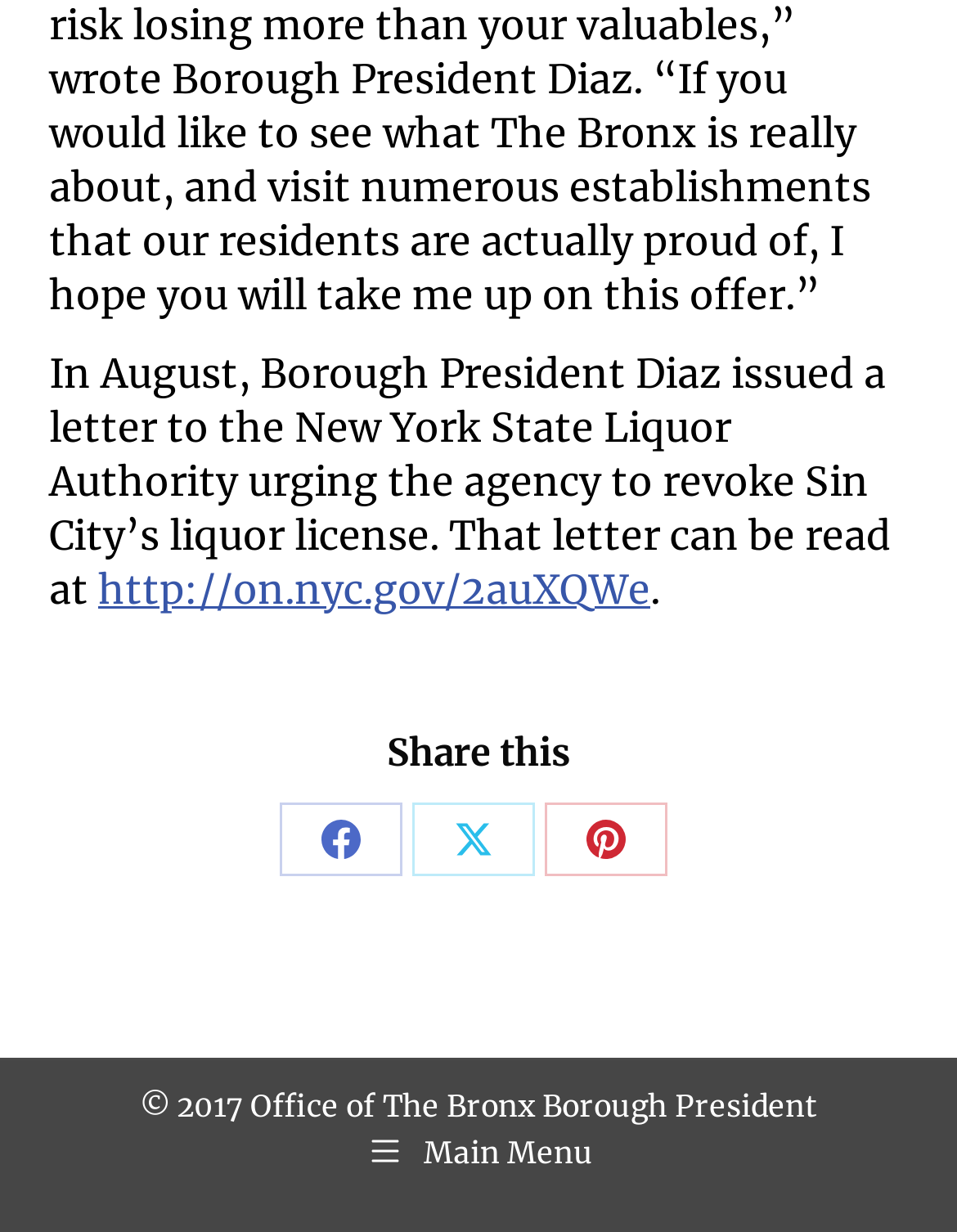Find the bounding box coordinates for the UI element whose description is: "Pin itShare on Pinterest". The coordinates should be four float numbers between 0 and 1, in the format [left, top, right, bottom].

[0.569, 0.651, 0.697, 0.71]